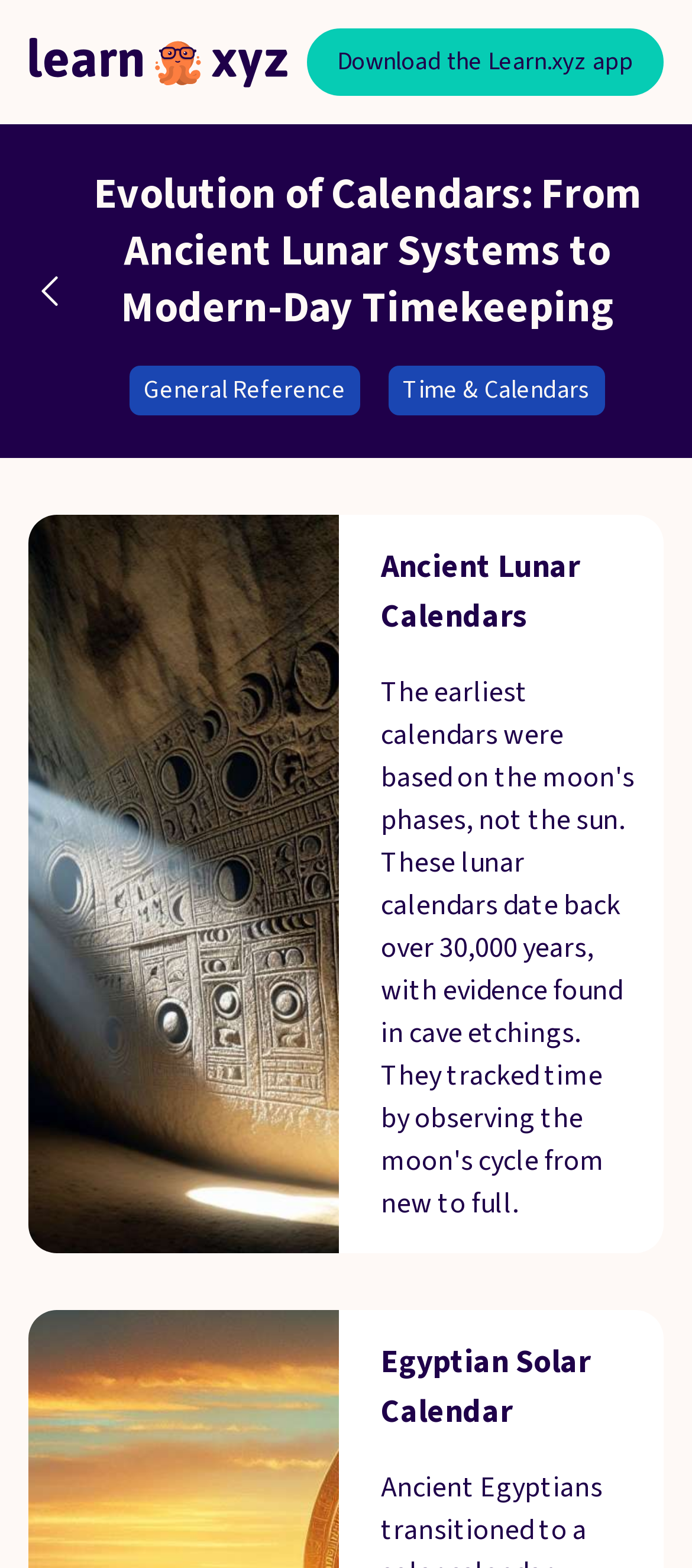Find the bounding box of the web element that fits this description: "Download the Learn.xyz app".

[0.444, 0.018, 0.959, 0.061]